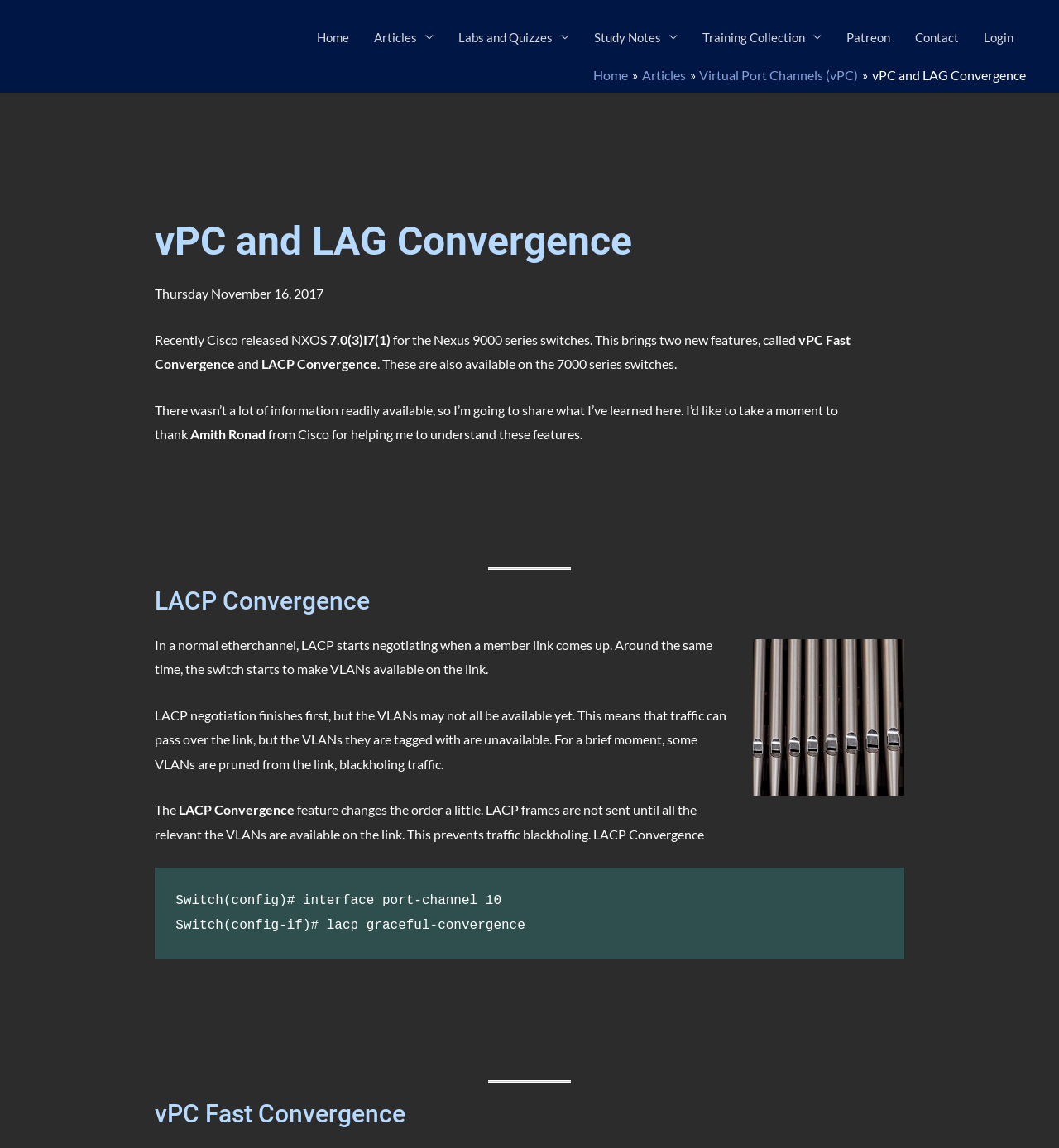What is the topic of the article?
Analyze the image and provide a thorough answer to the question.

I looked at the heading of the article and found that it is 'vPC and LAG Convergence'. This heading is located at the top of the article, and it indicates the topic of the article.